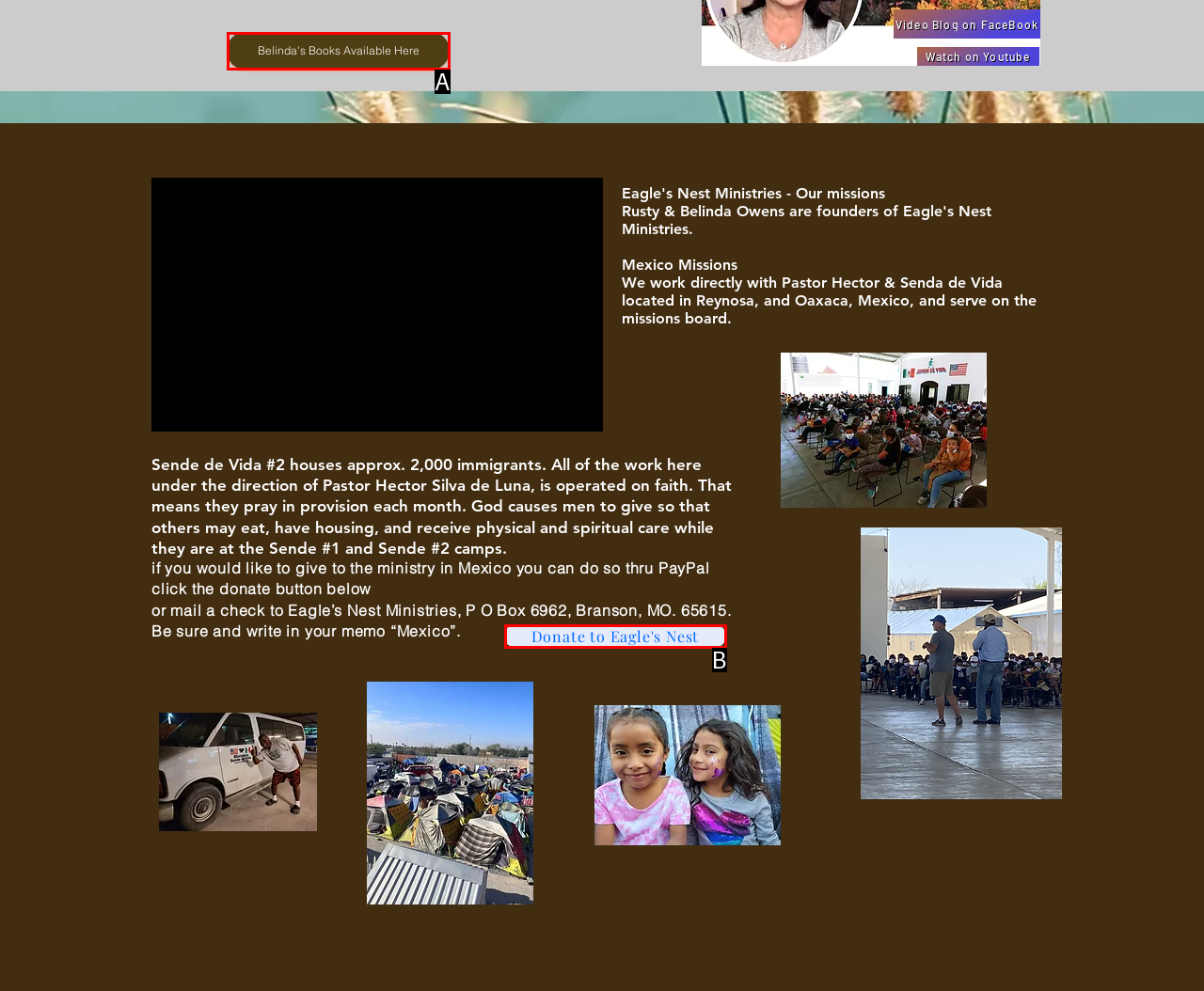Match the HTML element to the description: Donate to Eagle's Nest. Respond with the letter of the correct option directly.

B